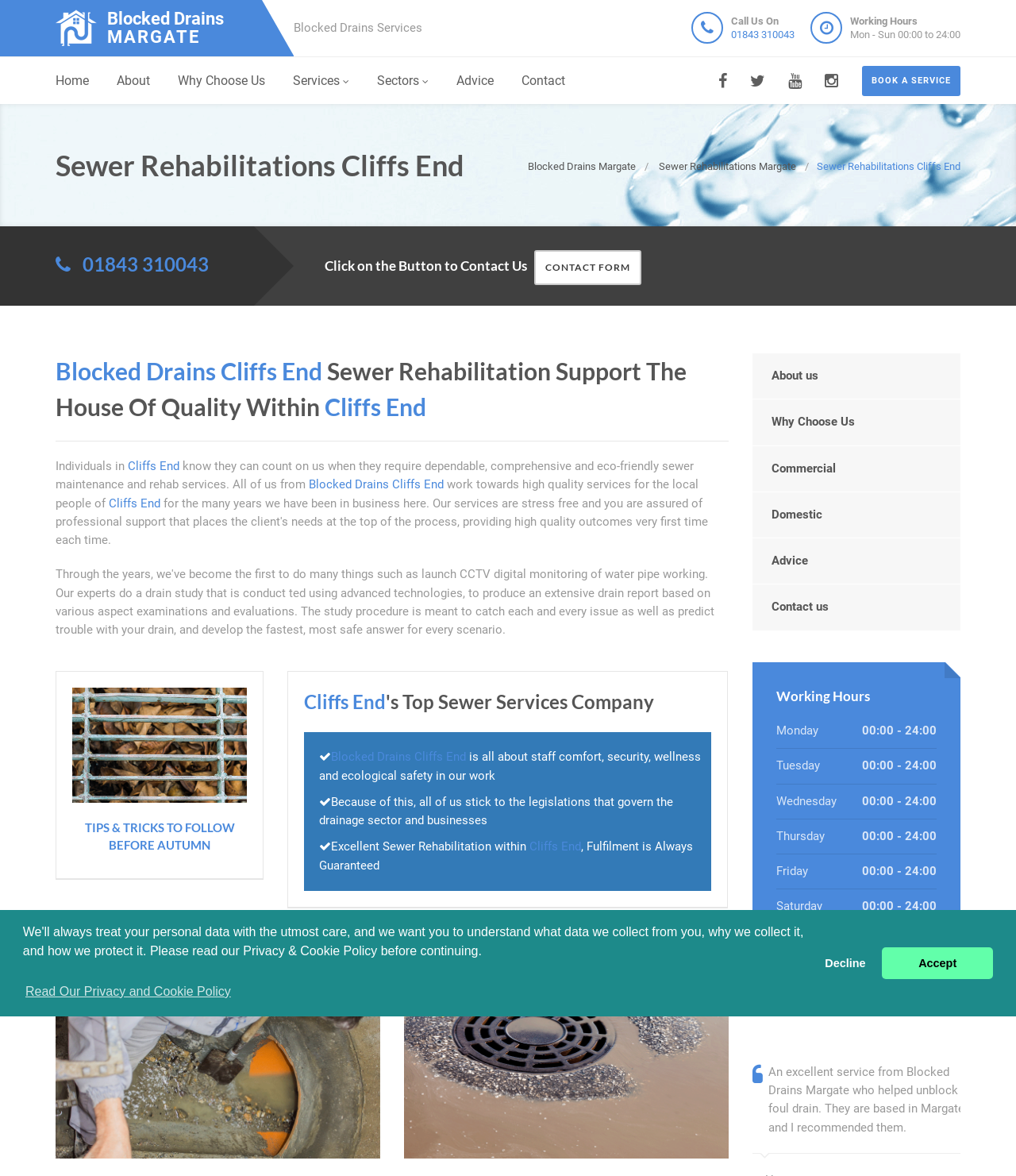Please specify the bounding box coordinates of the area that should be clicked to accomplish the following instruction: "Visit the Home page". The coordinates should consist of four float numbers between 0 and 1, i.e., [left, top, right, bottom].

[0.055, 0.049, 0.088, 0.089]